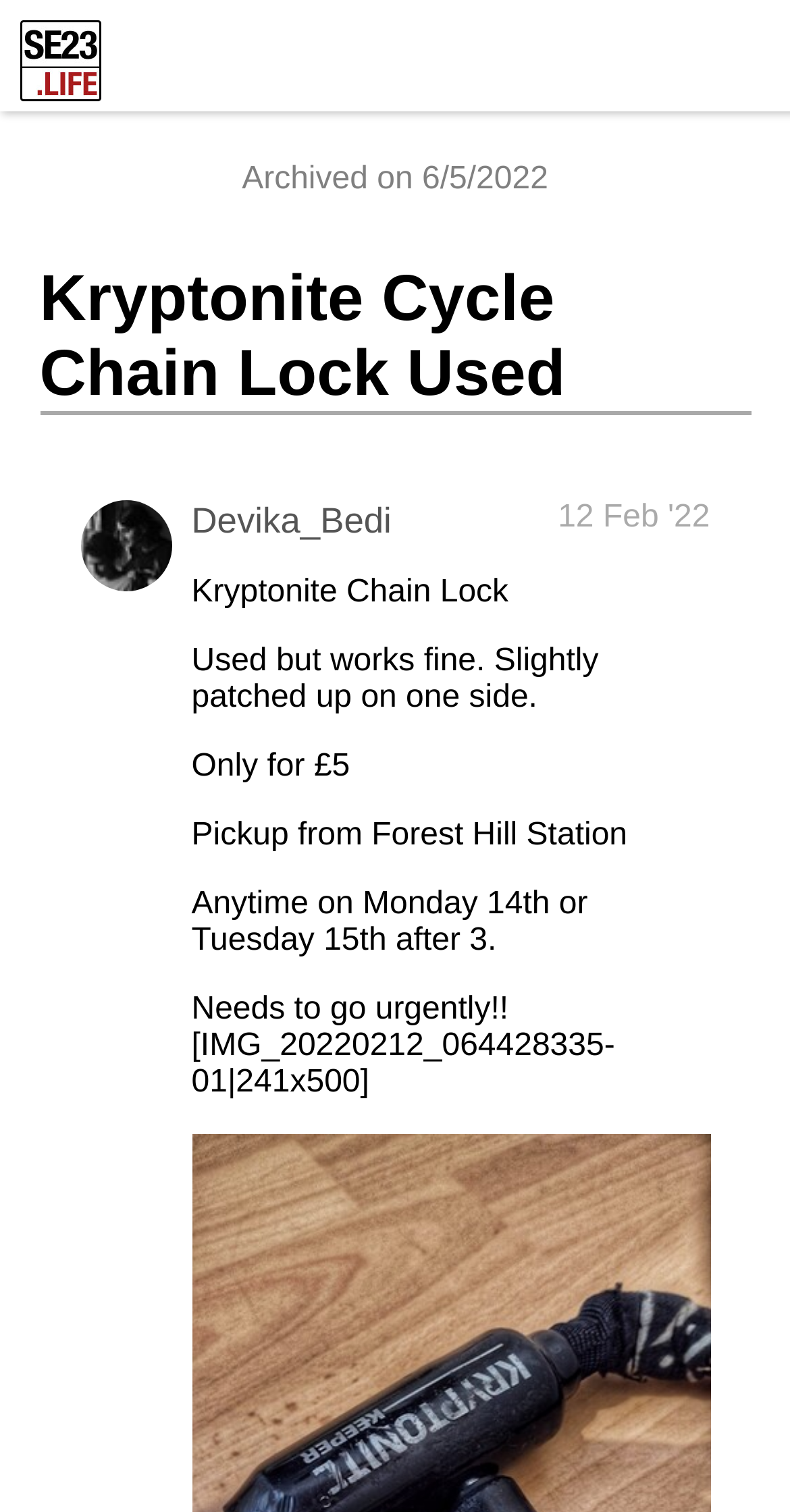Determine the main text heading of the webpage and provide its content.

Kryptonite Cycle Chain Lock Used